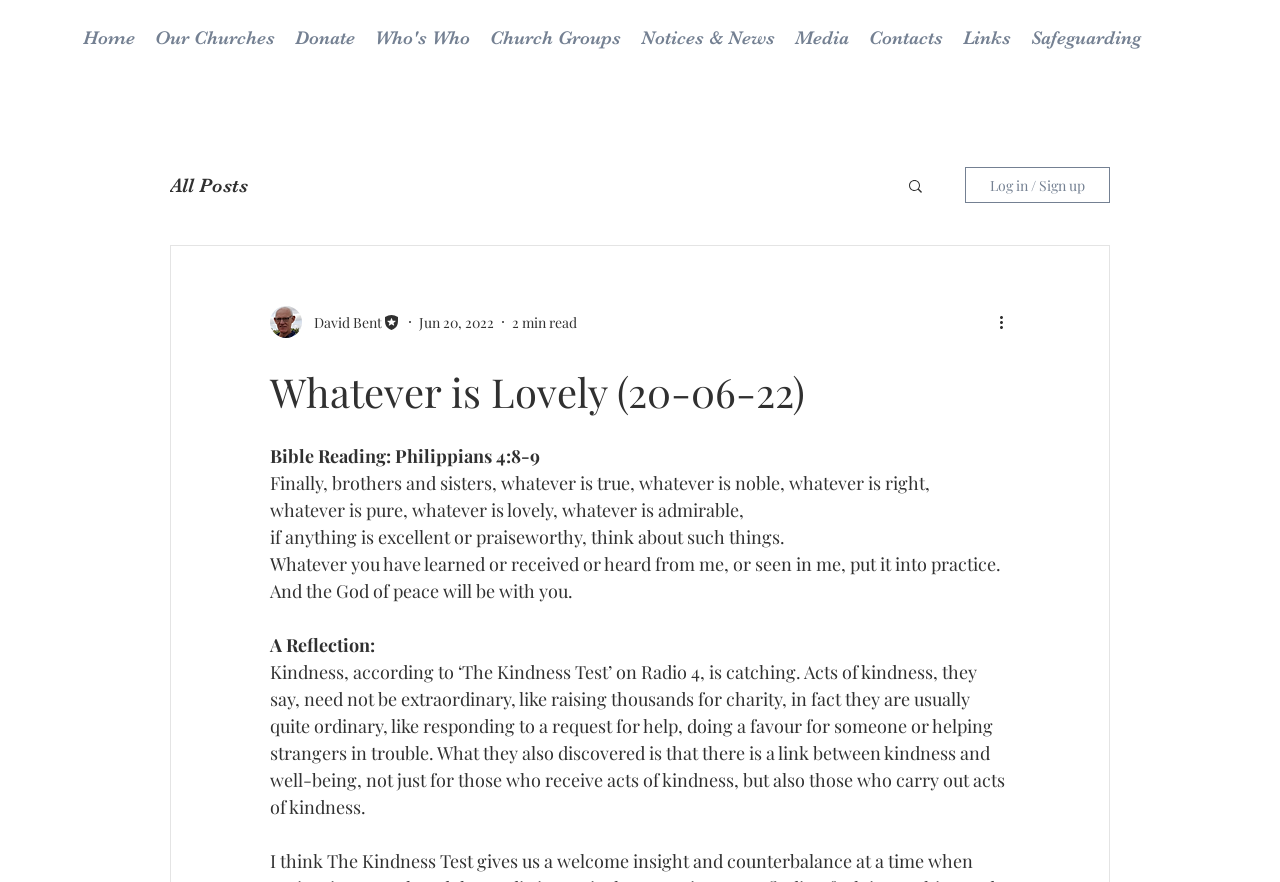What is the name of the writer?
Please provide a detailed and thorough answer to the question.

I found the writer's name by looking at the section with the writer's picture, where it says 'David Bent' and 'Editor'.